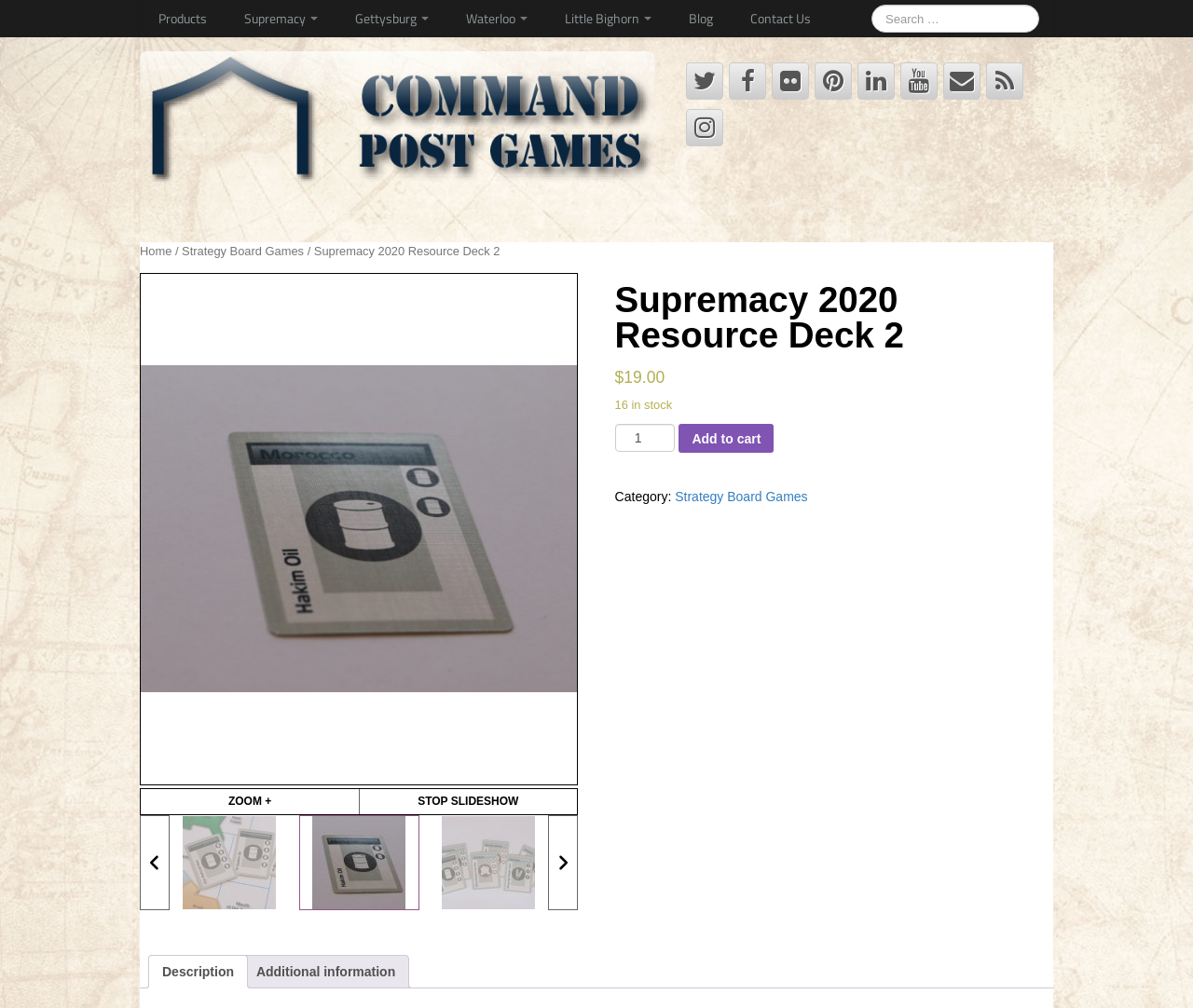Identify the webpage's primary heading and generate its text.

Supremacy 2020 Resource Deck 2